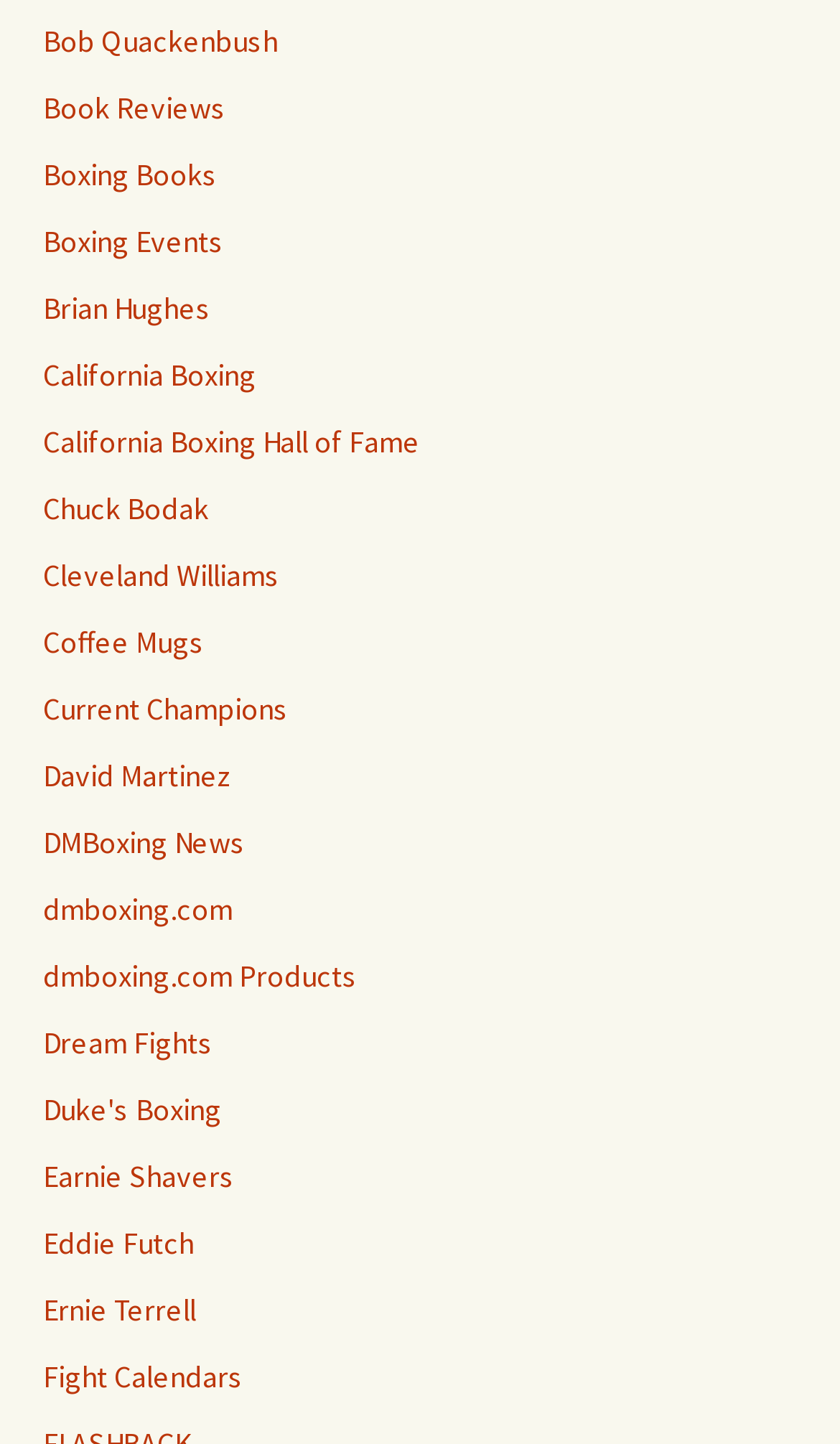Find the bounding box coordinates of the element I should click to carry out the following instruction: "View Bob Quackenbush's page".

[0.051, 0.014, 0.331, 0.041]